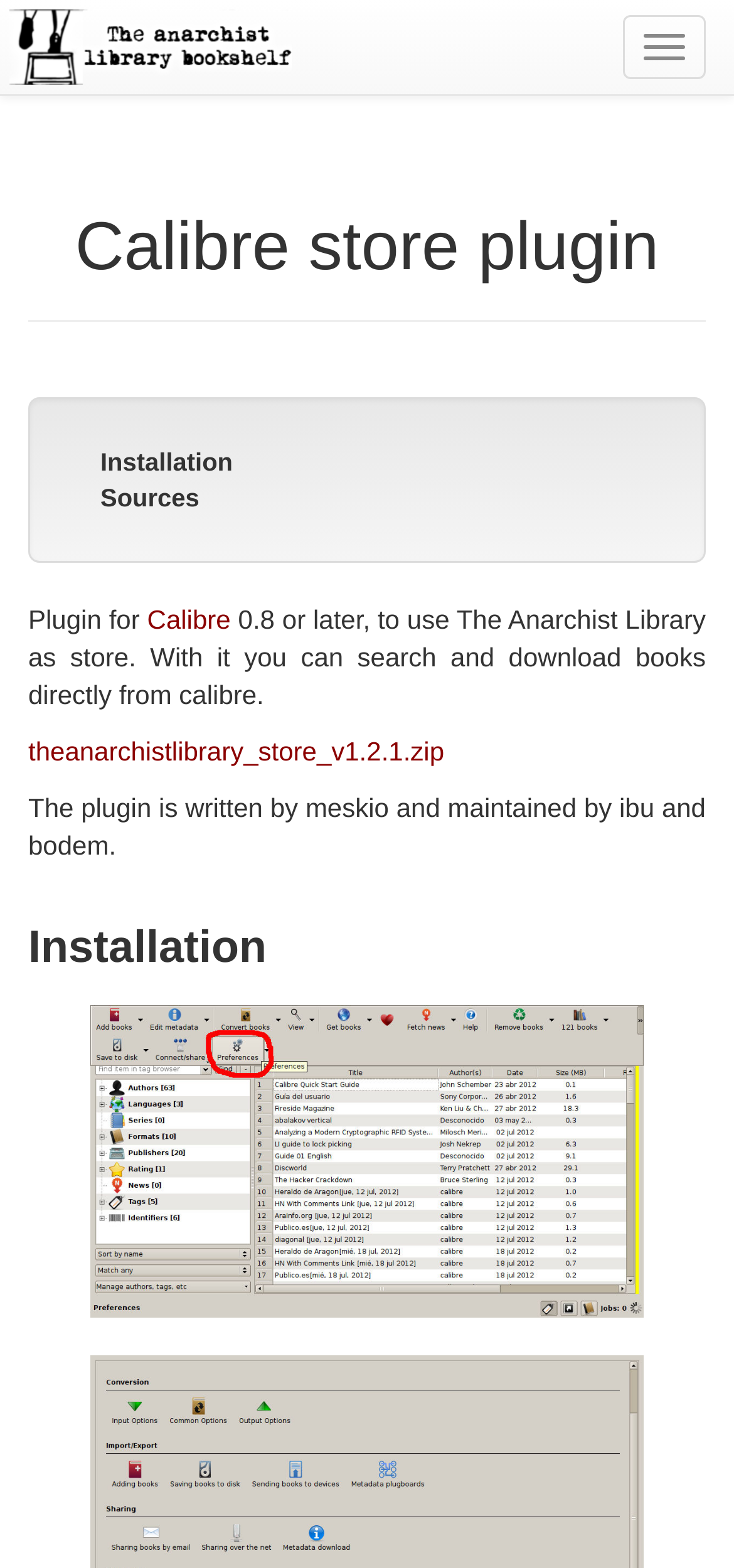Find the primary header on the webpage and provide its text.

Calibre store plugin